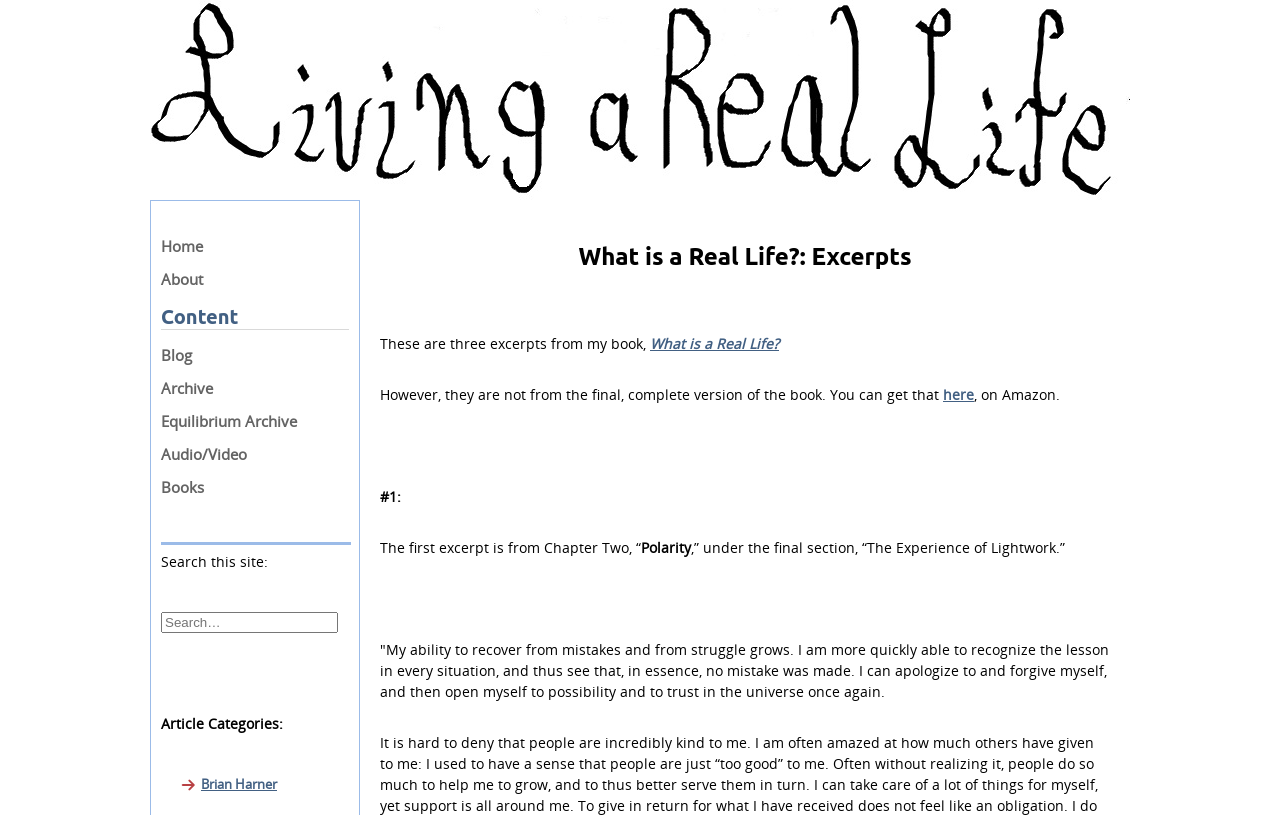Determine the bounding box coordinates for the UI element described. Format the coordinates as (top-left x, top-left y, bottom-right x, bottom-right y) and ensure all values are between 0 and 1. Element description: What is a Real Life?

[0.494, 0.411, 0.597, 0.431]